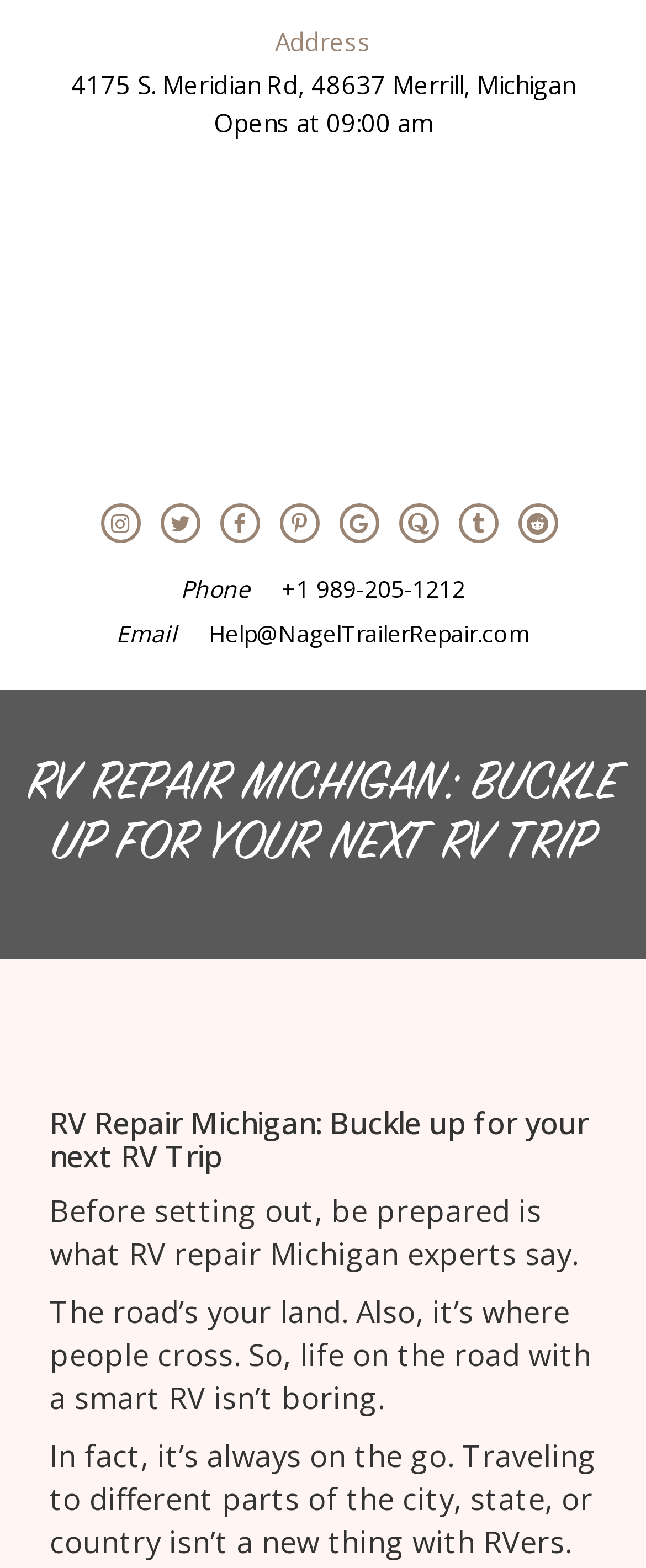What time does Nagel RV Trailer Repair open?
Examine the image closely and answer the question with as much detail as possible.

I found the opening time by looking at the static text element with the label 'Opens at' which is located near the top of the page, and the corresponding text is '09:00 am'.